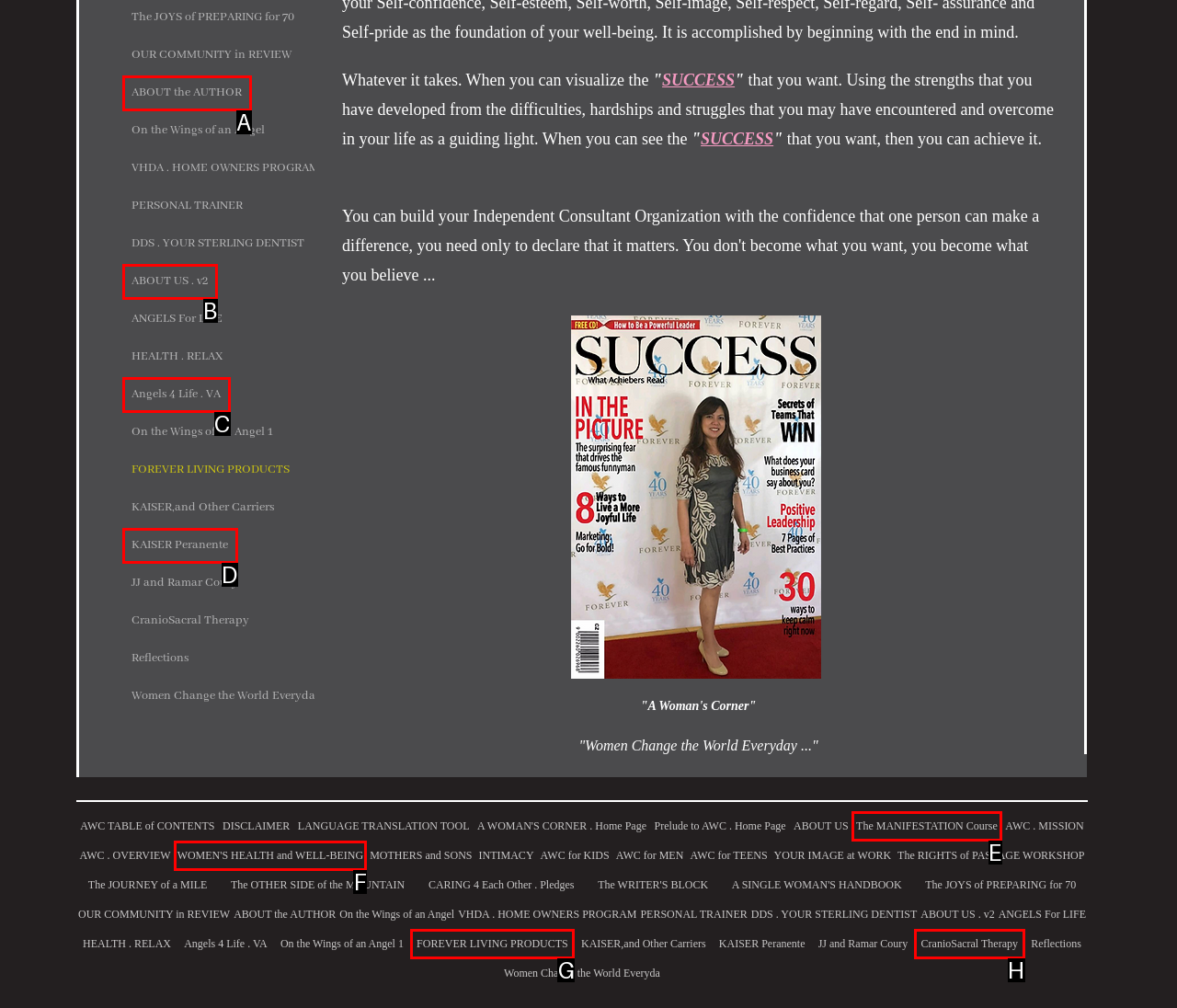Based on the given description: The MANIFESTATION Course, identify the correct option and provide the corresponding letter from the given choices directly.

E